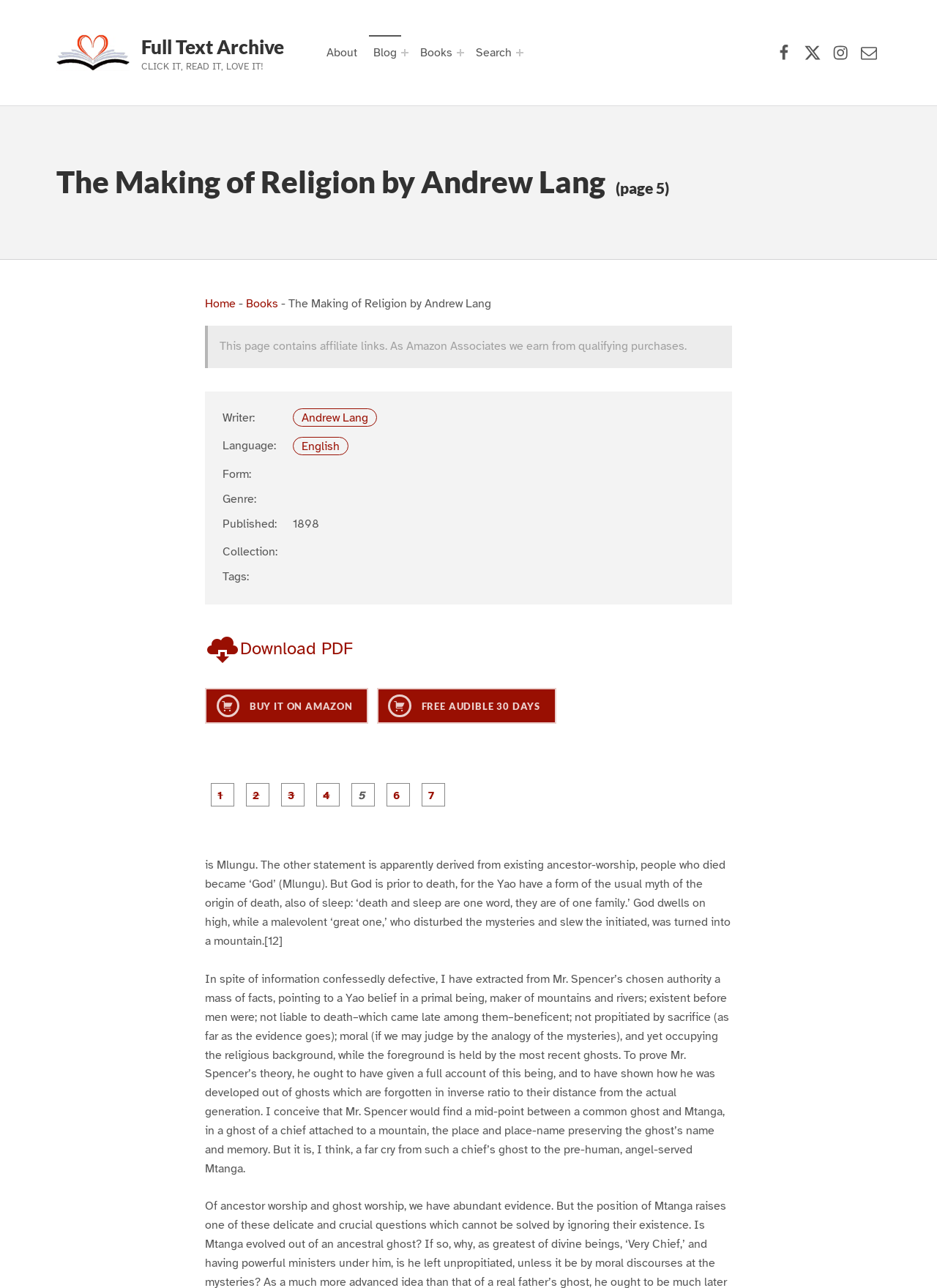Please find the bounding box coordinates of the element that needs to be clicked to perform the following instruction: "Click the 'Search' link". The bounding box coordinates should be four float numbers between 0 and 1, represented as [left, top, right, bottom].

[0.503, 0.027, 0.551, 0.054]